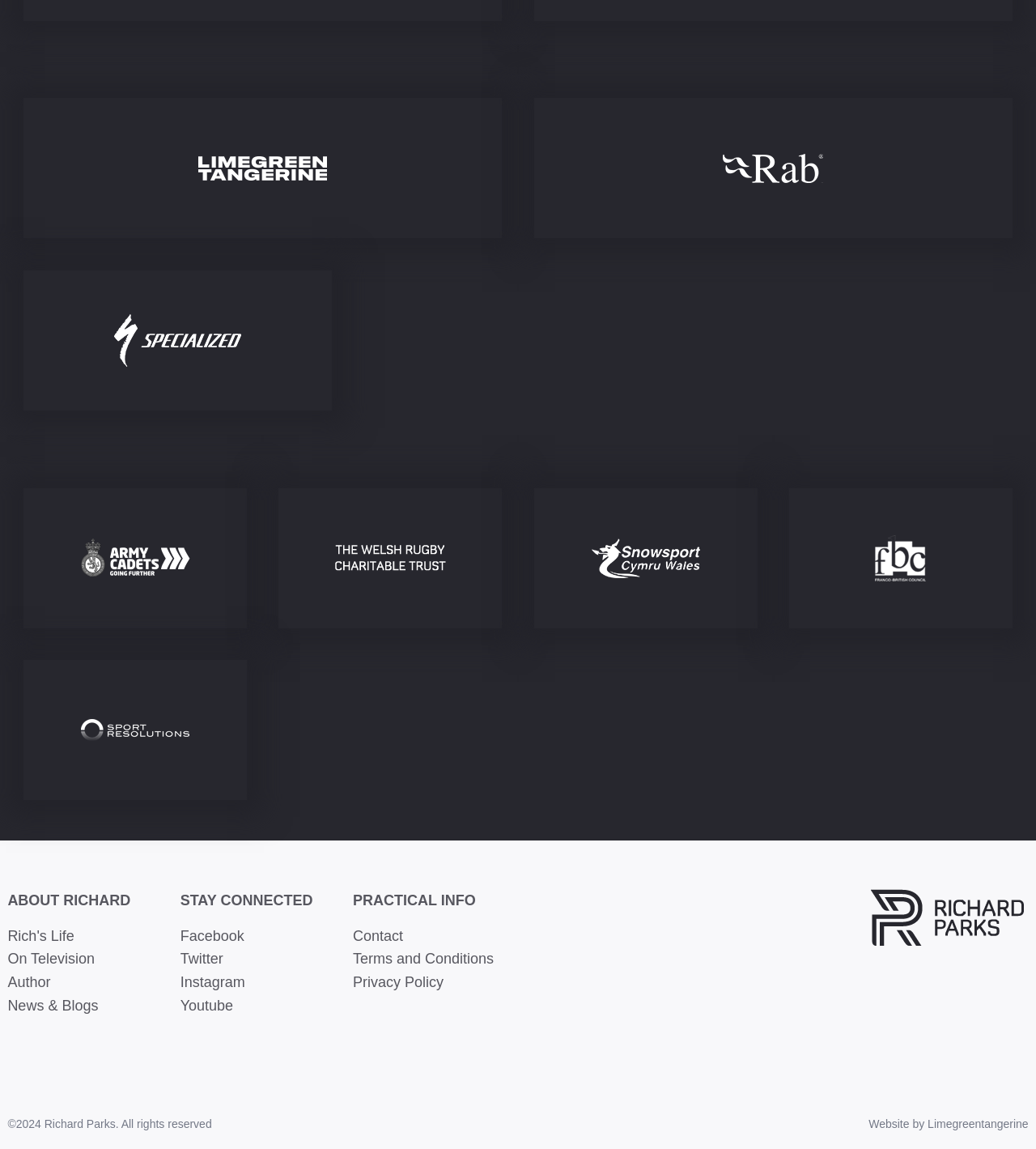Based on the provided description, "Rich's Life", find the bounding box of the corresponding UI element in the screenshot.

[0.007, 0.807, 0.072, 0.821]